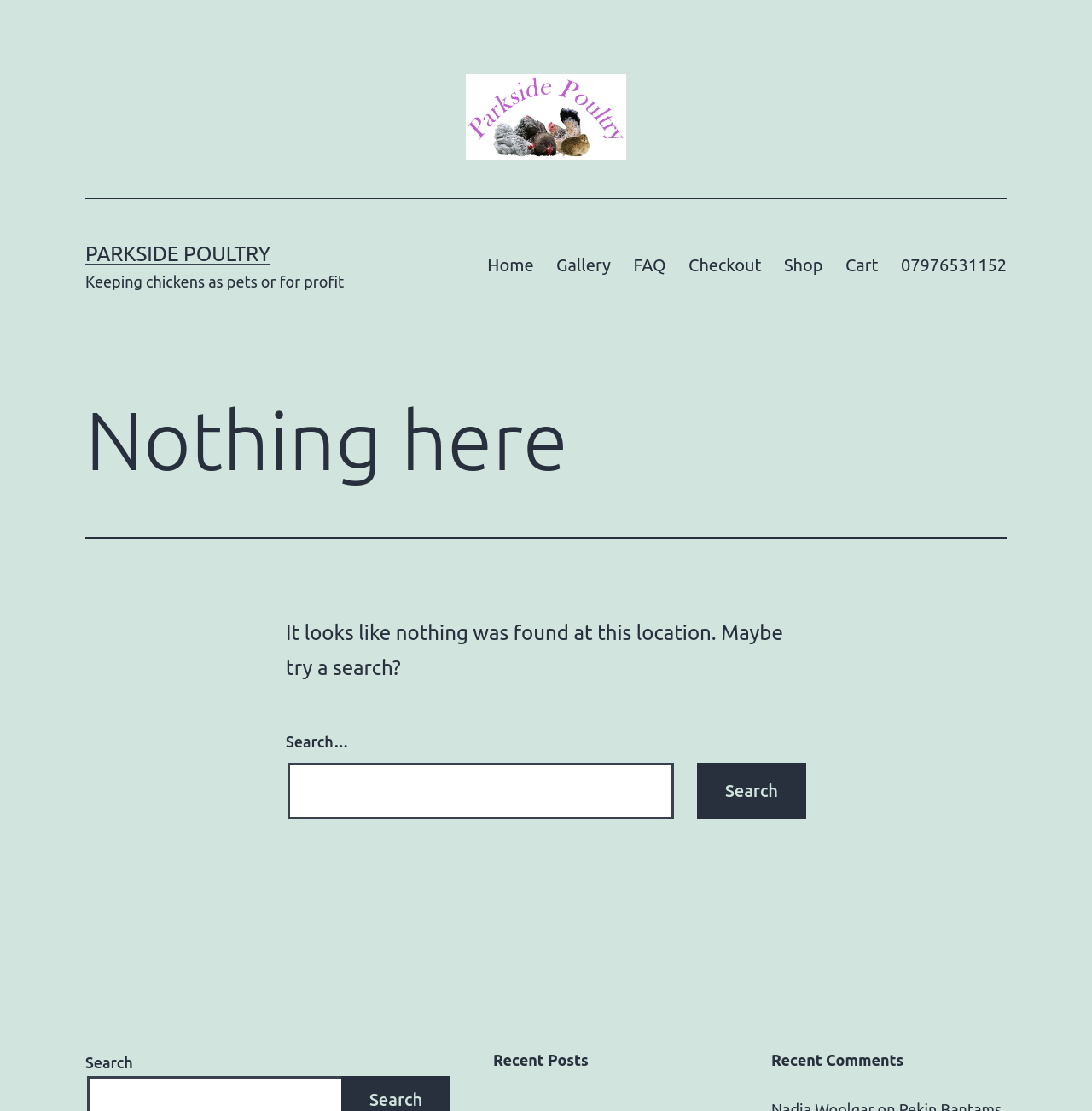What is the current page status?
Refer to the image and give a detailed answer to the question.

The current page status can be found in the heading 'Nothing here' which indicates that nothing was found at this location.